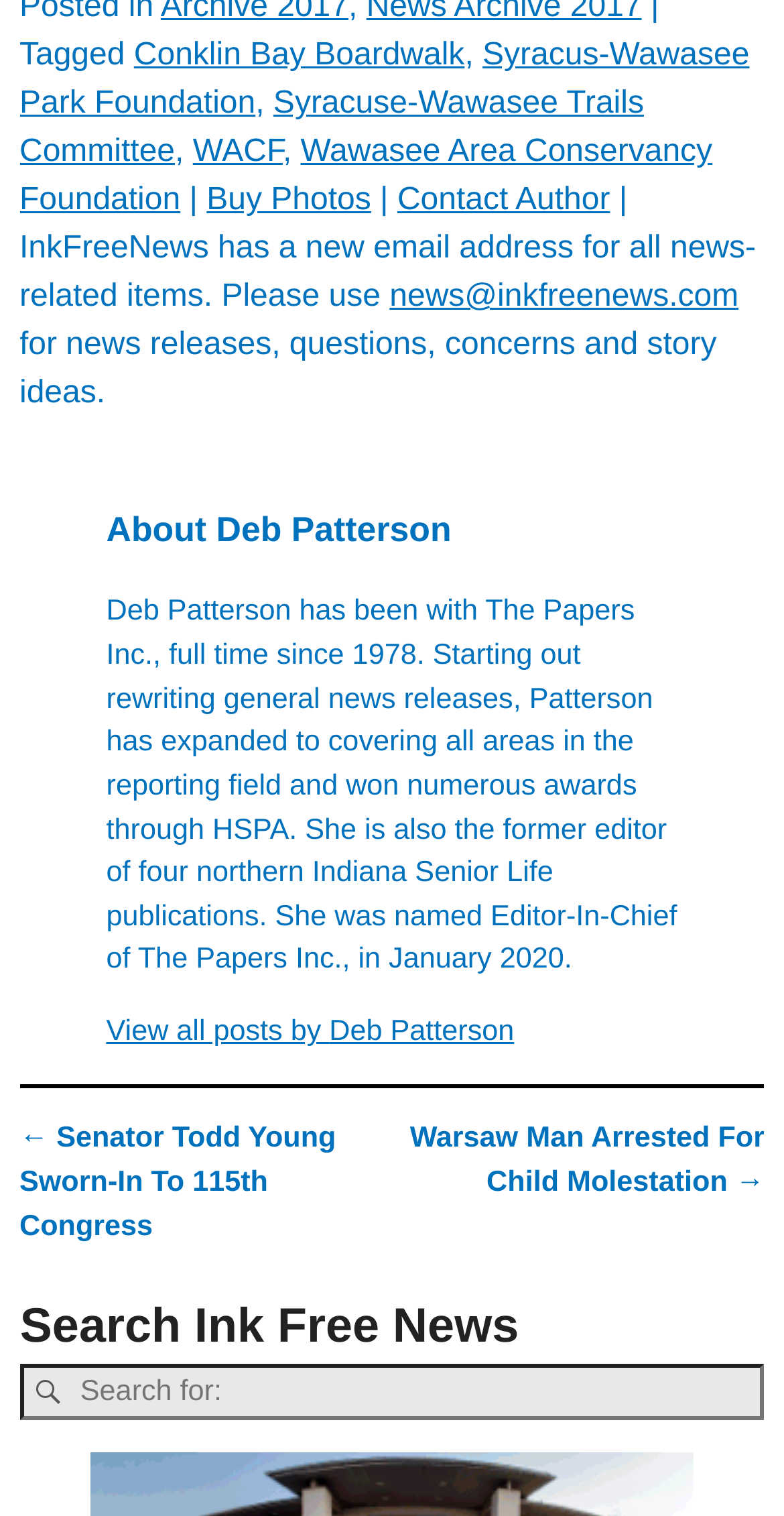Please provide the bounding box coordinate of the region that matches the element description: Calendar of Events. Coordinates should be in the format (top-left x, top-left y, bottom-right x, bottom-right y) and all values should be between 0 and 1.

None